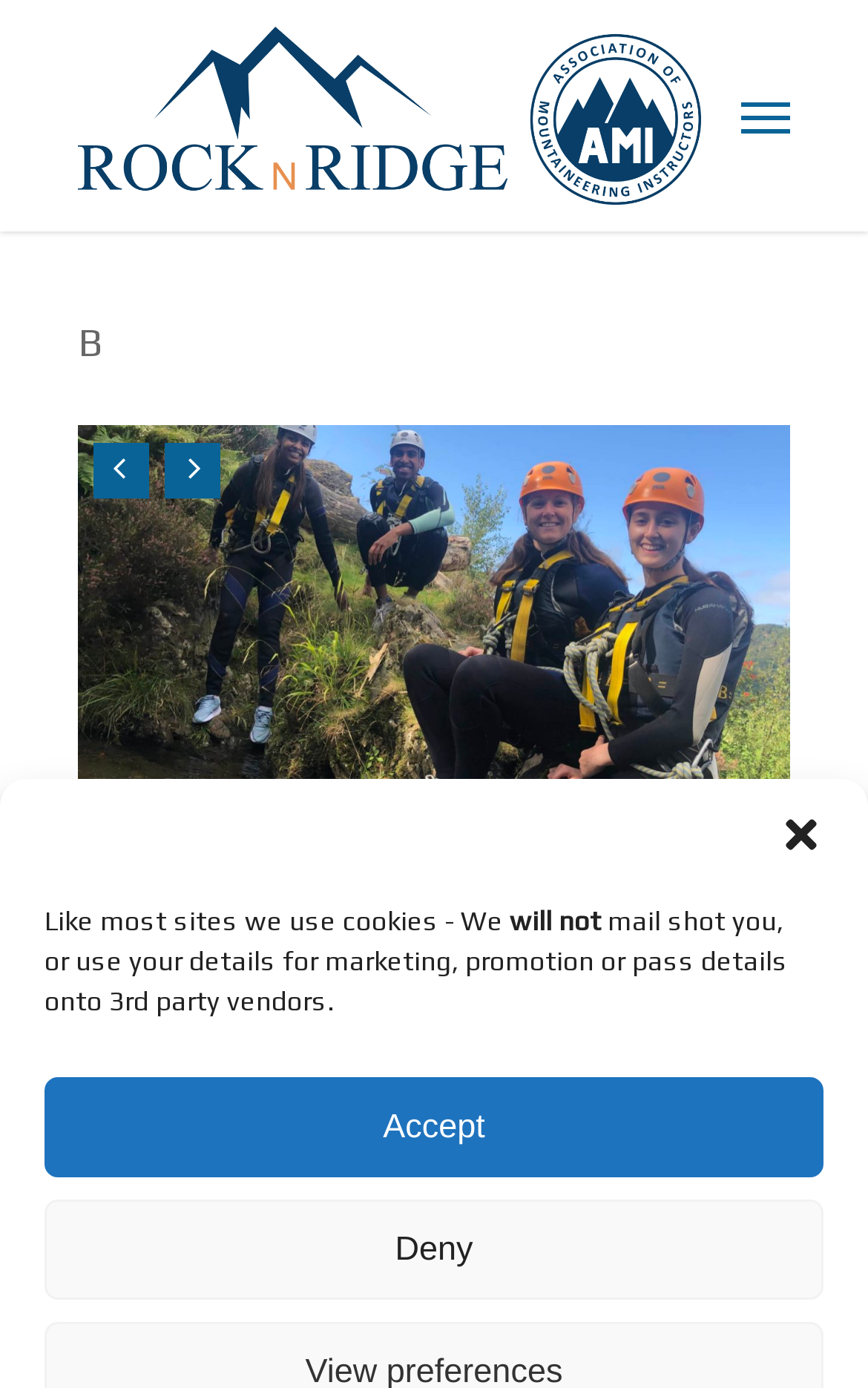Bounding box coordinates should be in the format (top-left x, top-left y, bottom-right x, bottom-right y) and all values should be floating point numbers between 0 and 1. Determine the bounding box coordinate for the UI element described as: aria-label="Close dialogue"

[0.897, 0.585, 0.949, 0.617]